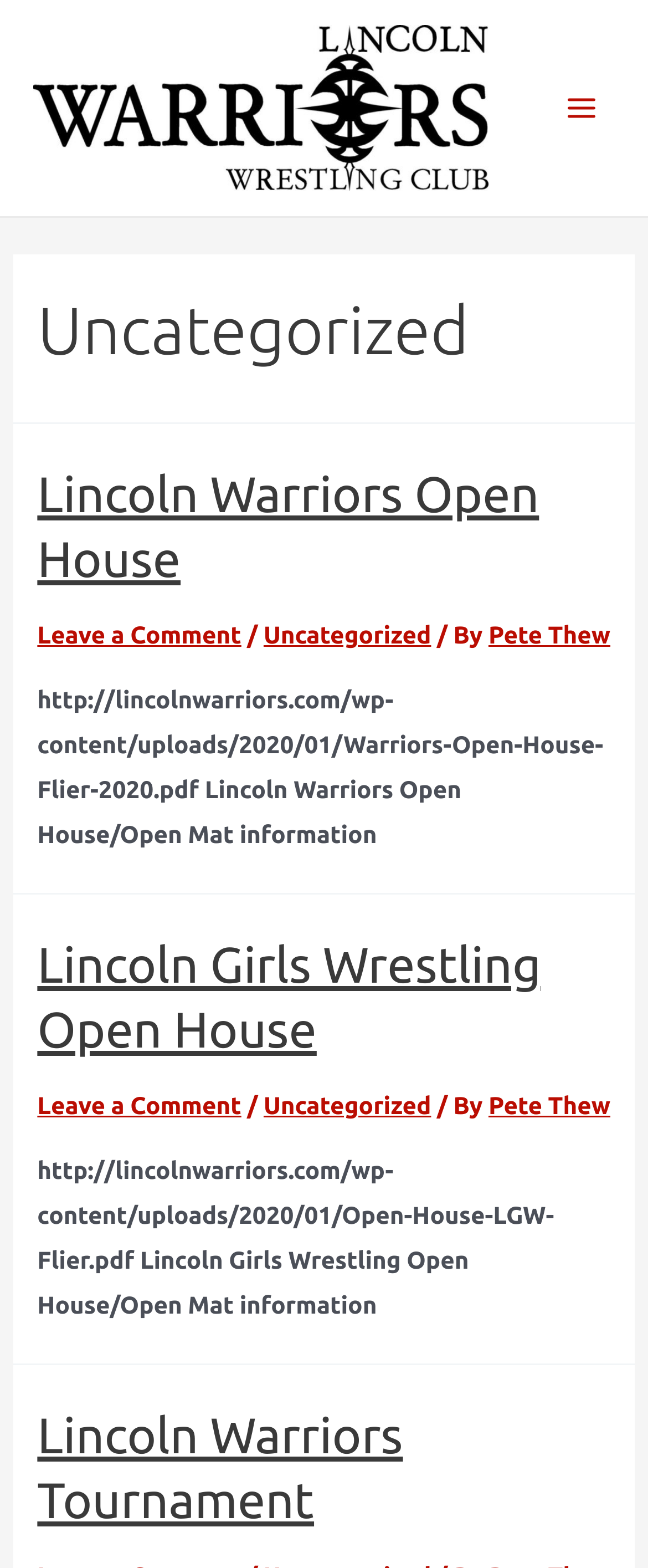Answer this question using a single word or a brief phrase:
How many open house events are mentioned on the page?

2